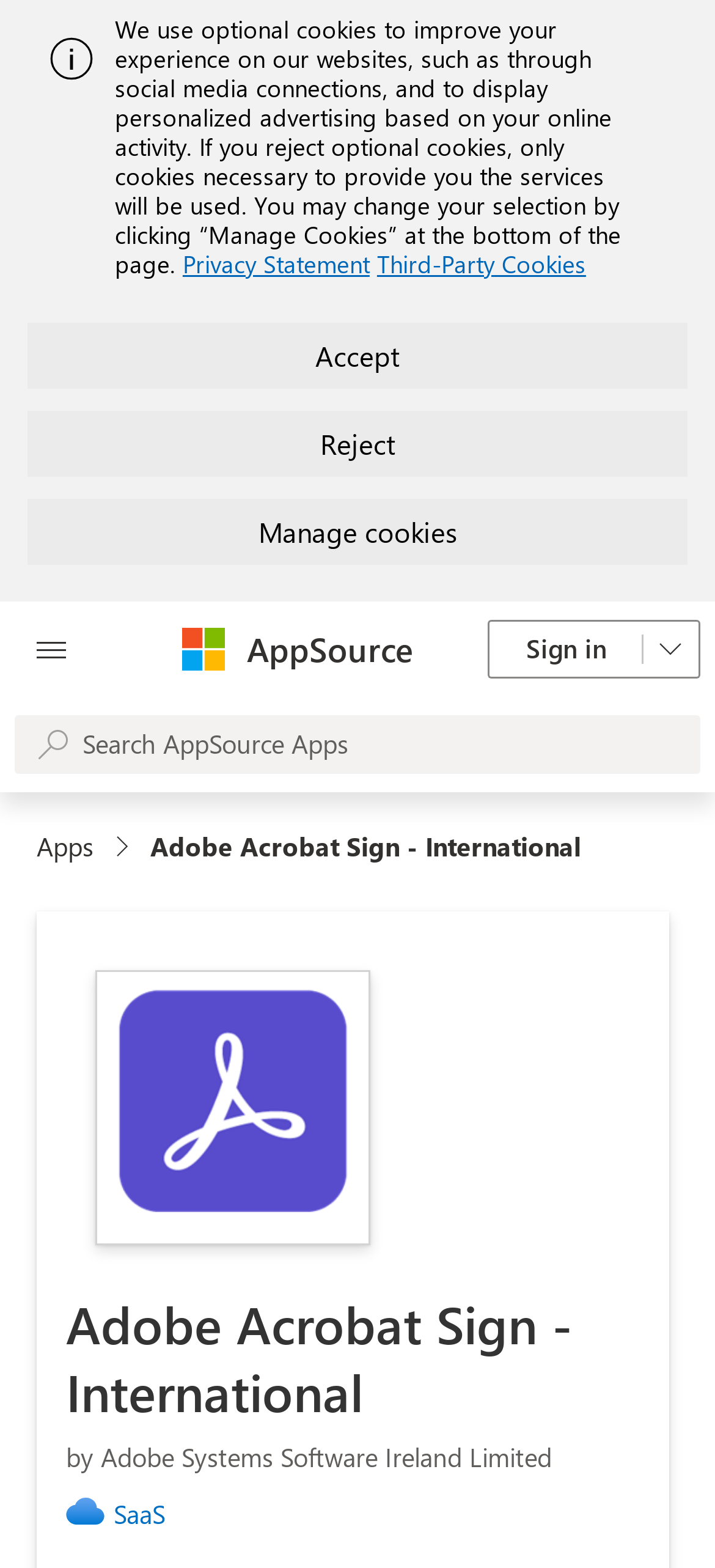Locate the bounding box coordinates of the element to click to perform the following action: 'Open CC BY 4.0 license for Figure 12.3.2'. The coordinates should be given as four float values between 0 and 1, in the form of [left, top, right, bottom].

None